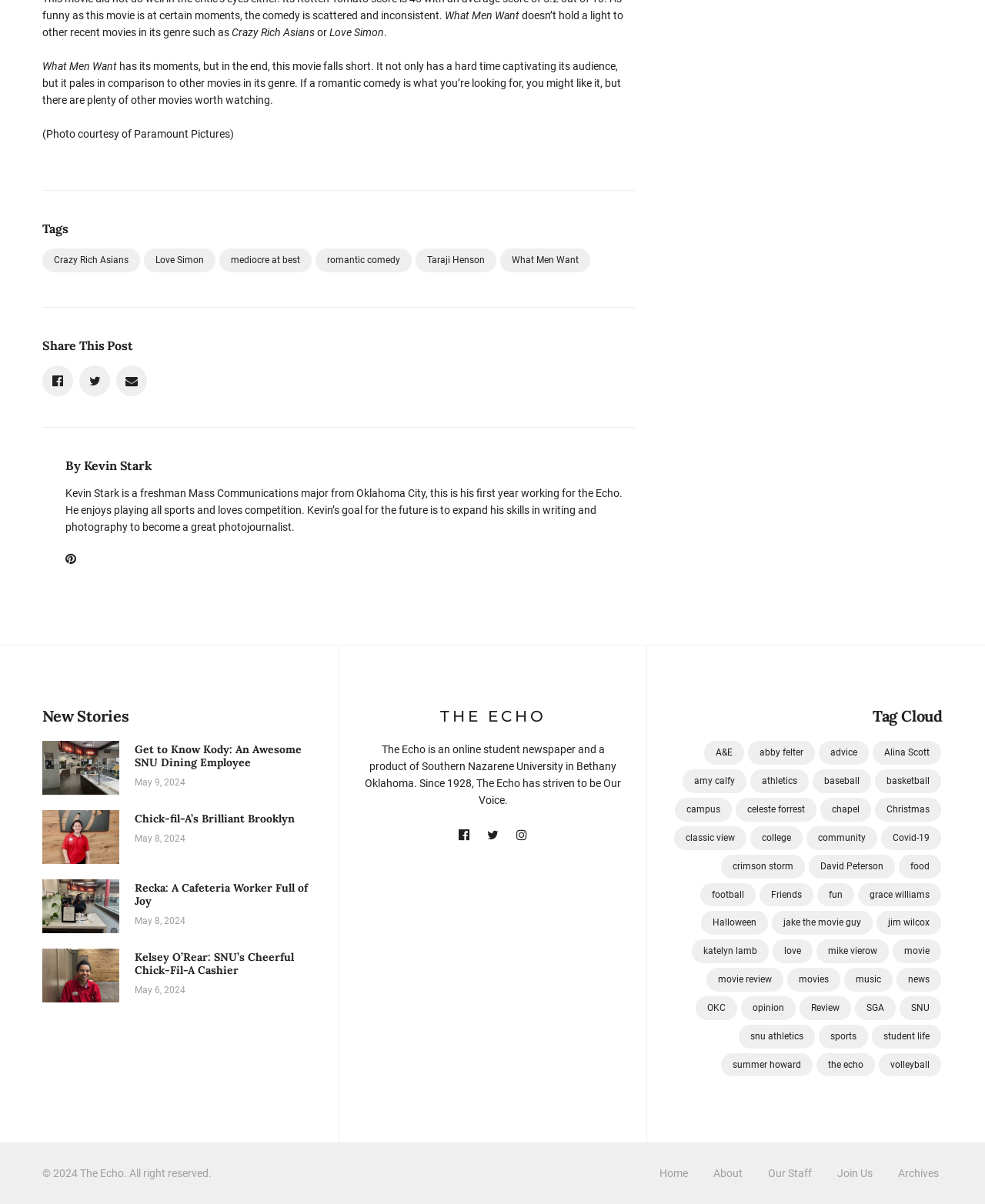Please specify the bounding box coordinates of the clickable region necessary for completing the following instruction: "Read the article 'Get to Know Kody: An Awesome SNU Dining Employee'". The coordinates must consist of four float numbers between 0 and 1, i.e., [left, top, right, bottom].

[0.043, 0.616, 0.121, 0.66]